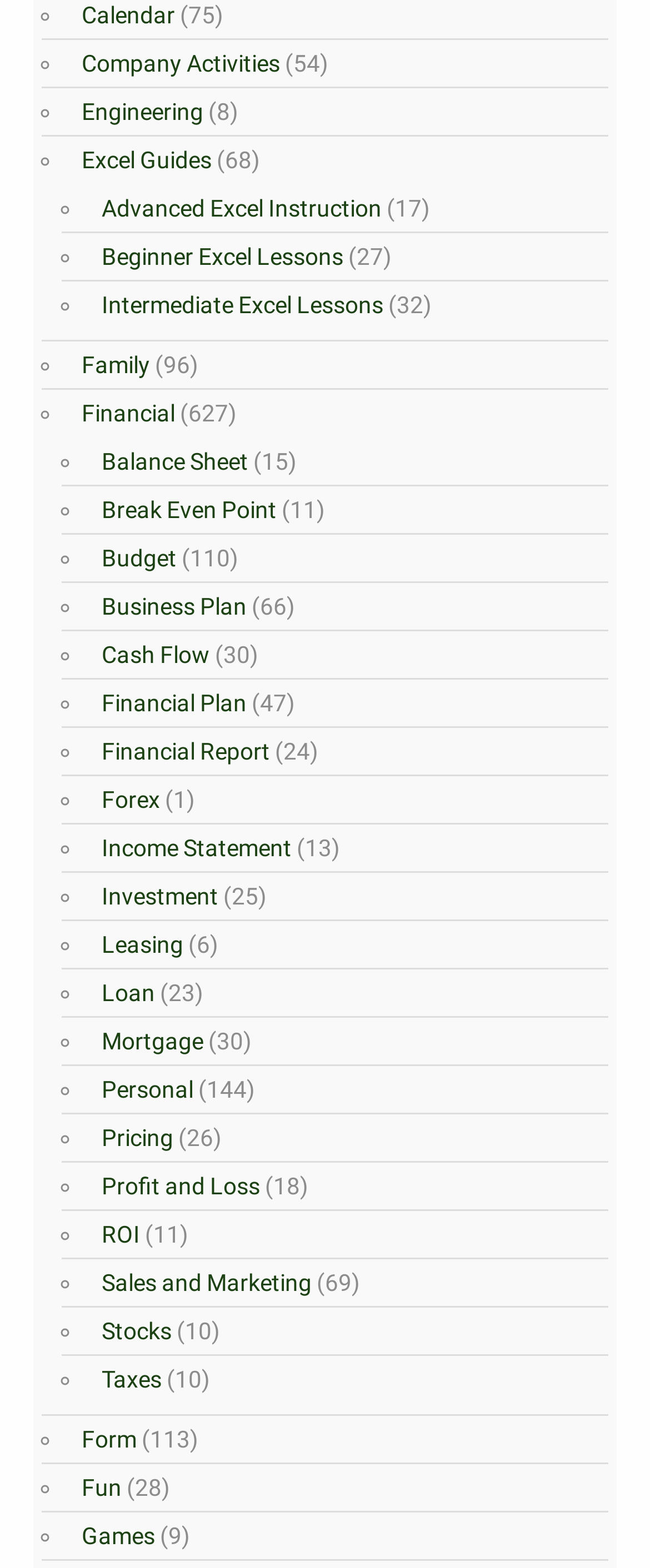Determine the bounding box of the UI element mentioned here: "JoeMiller". The coordinates must be in the format [left, top, right, bottom] with values ranging from 0 to 1.

None